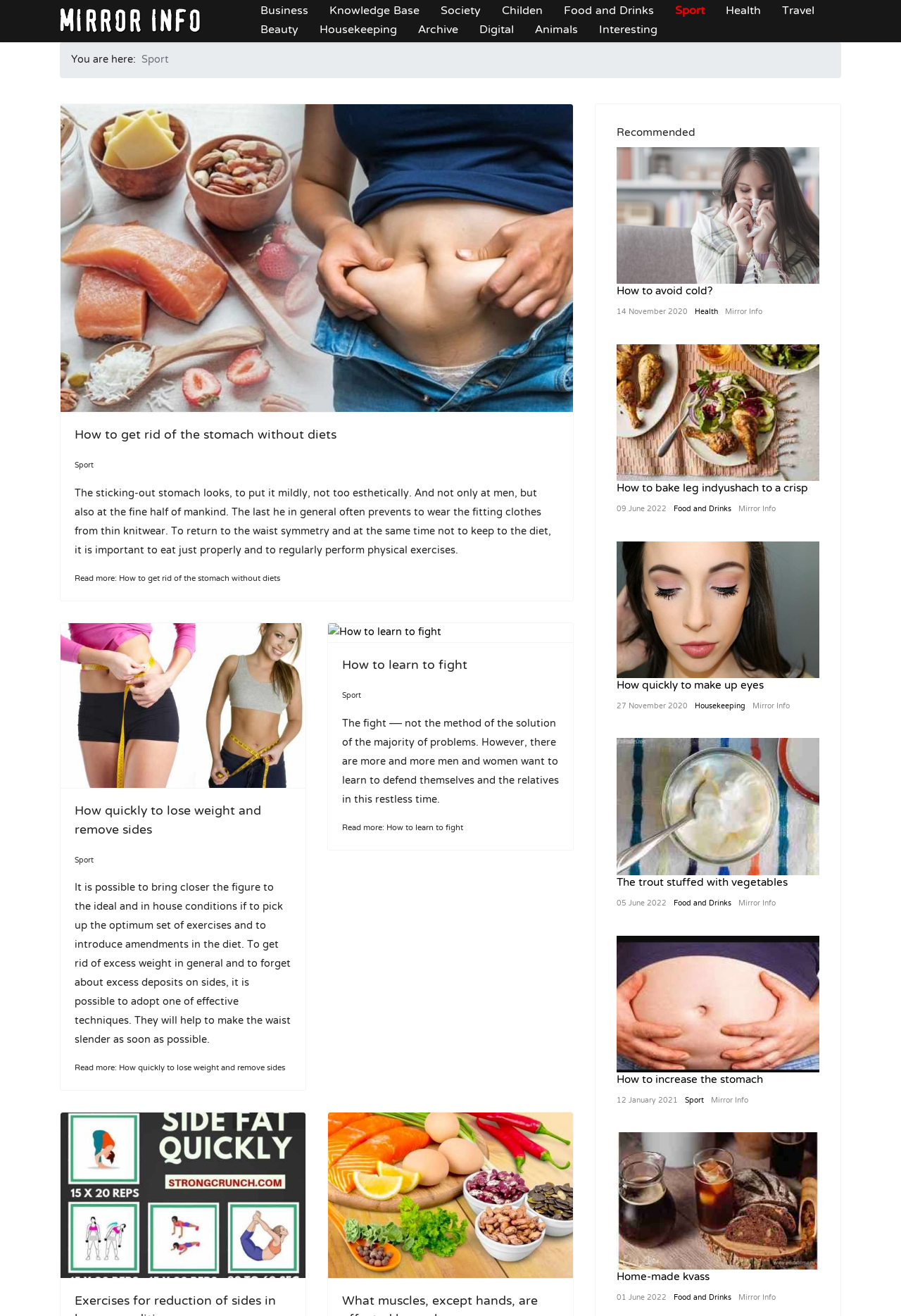Kindly determine the bounding box coordinates of the area that needs to be clicked to fulfill this instruction: "Read more about 'How quickly to lose weight and remove sides'".

[0.083, 0.432, 0.311, 0.448]